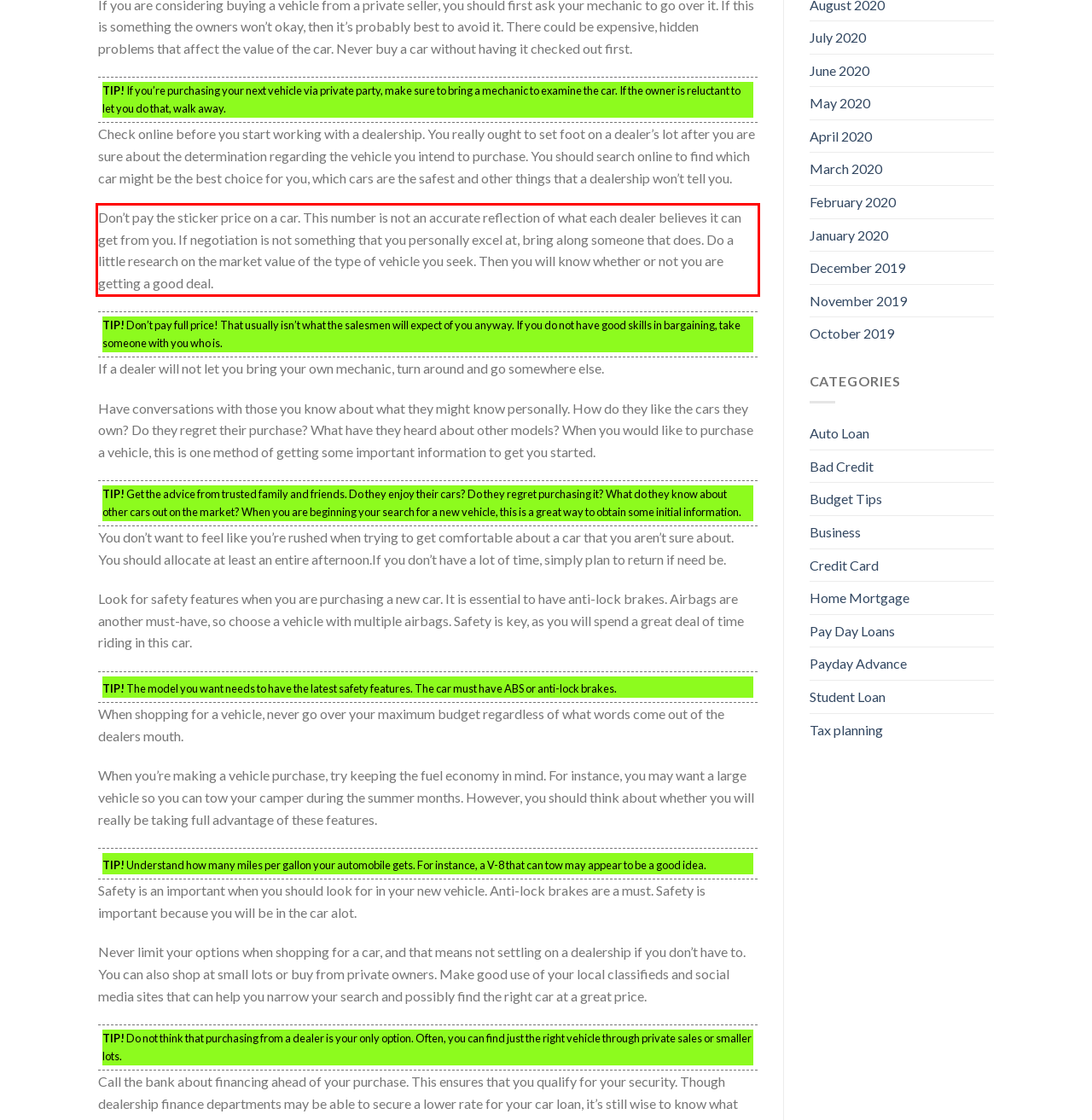Identify and extract the text within the red rectangle in the screenshot of the webpage.

Don’t pay the sticker price on a car. This number is not an accurate reflection of what each dealer believes it can get from you. If negotiation is not something that you personally excel at, bring along someone that does. Do a little research on the market value of the type of vehicle you seek. Then you will know whether or not you are getting a good deal.